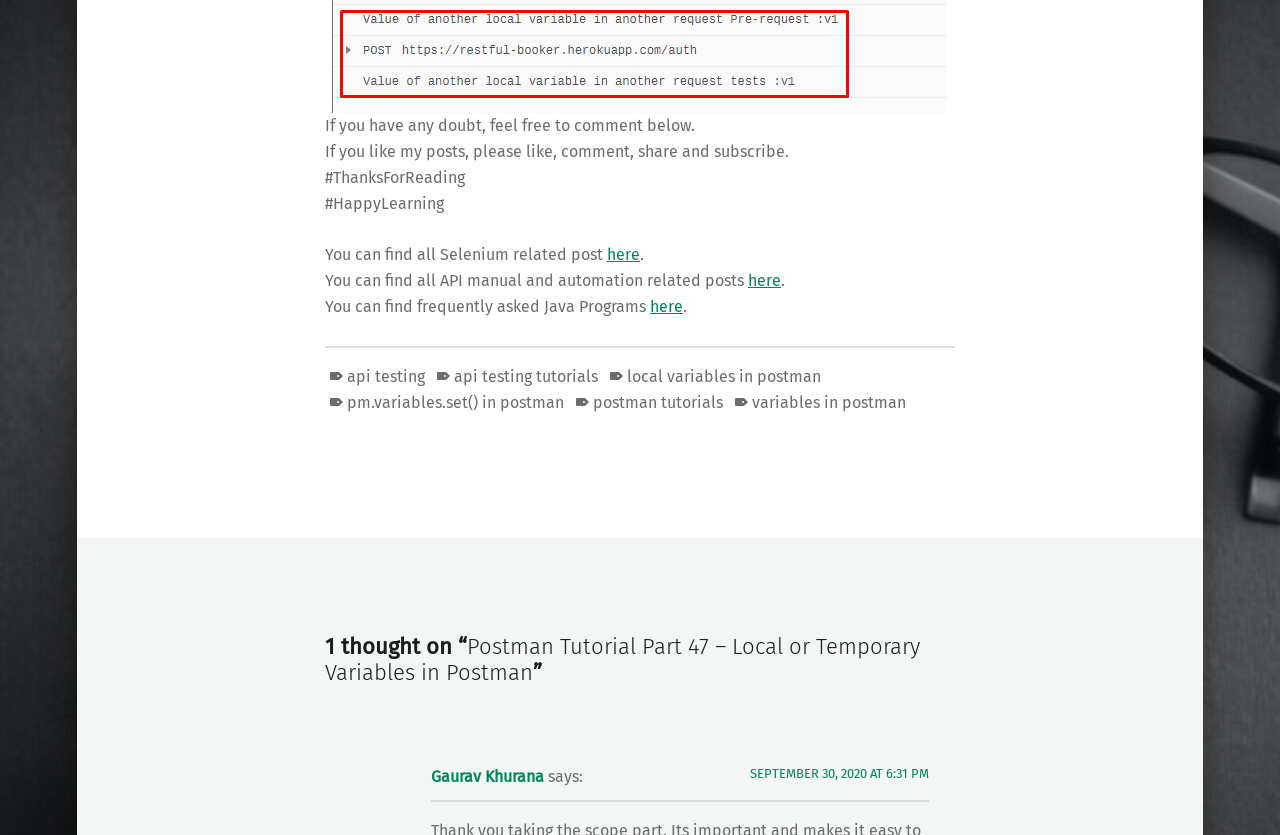Identify the bounding box coordinates for the element that needs to be clicked to fulfill this instruction: "click on 'here' to find API manual and automation related posts". Provide the coordinates in the format of four float numbers between 0 and 1: [left, top, right, bottom].

[0.584, 0.325, 0.61, 0.348]